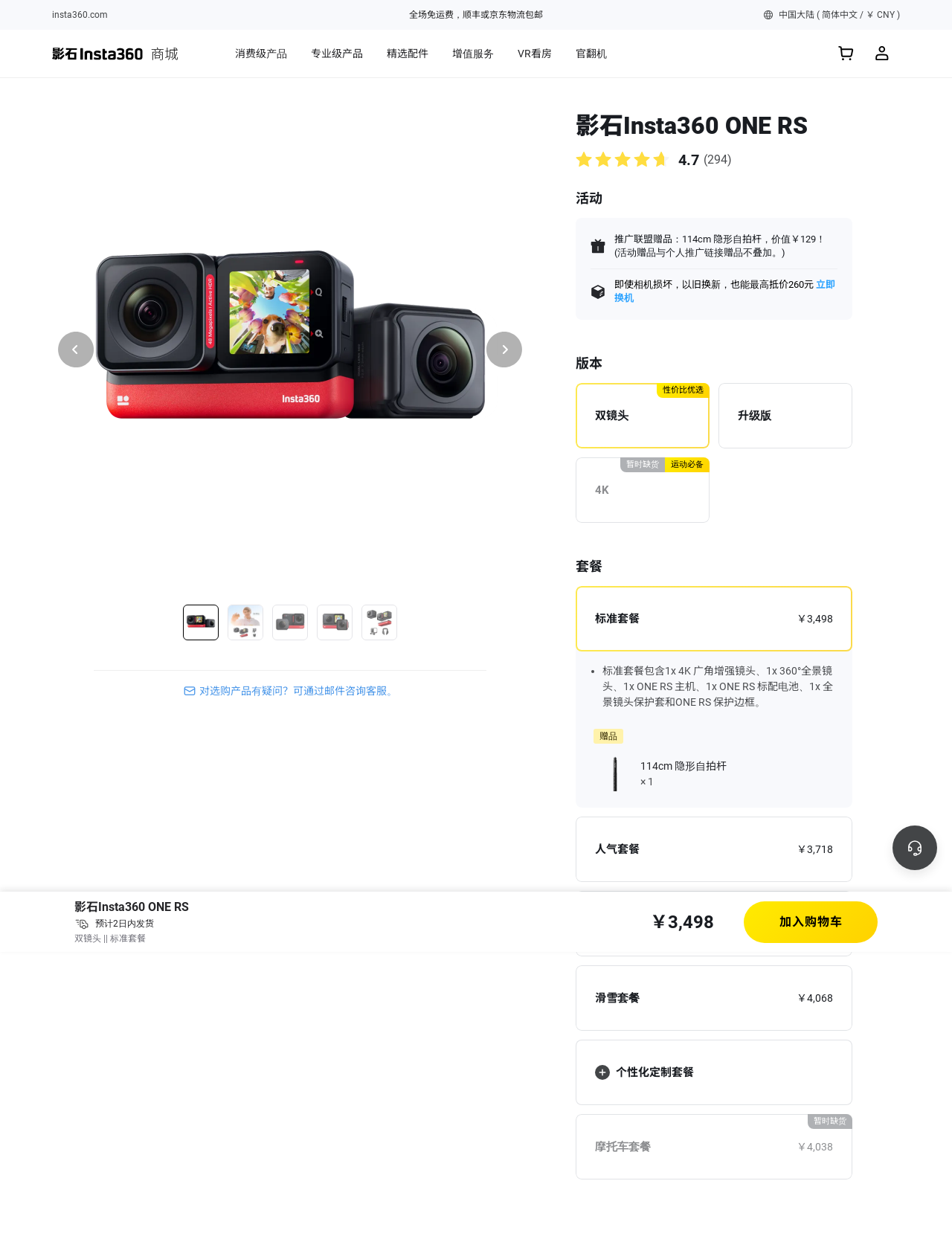Please answer the following question using a single word or phrase: 
What is the price of the standard package?

￥3,498